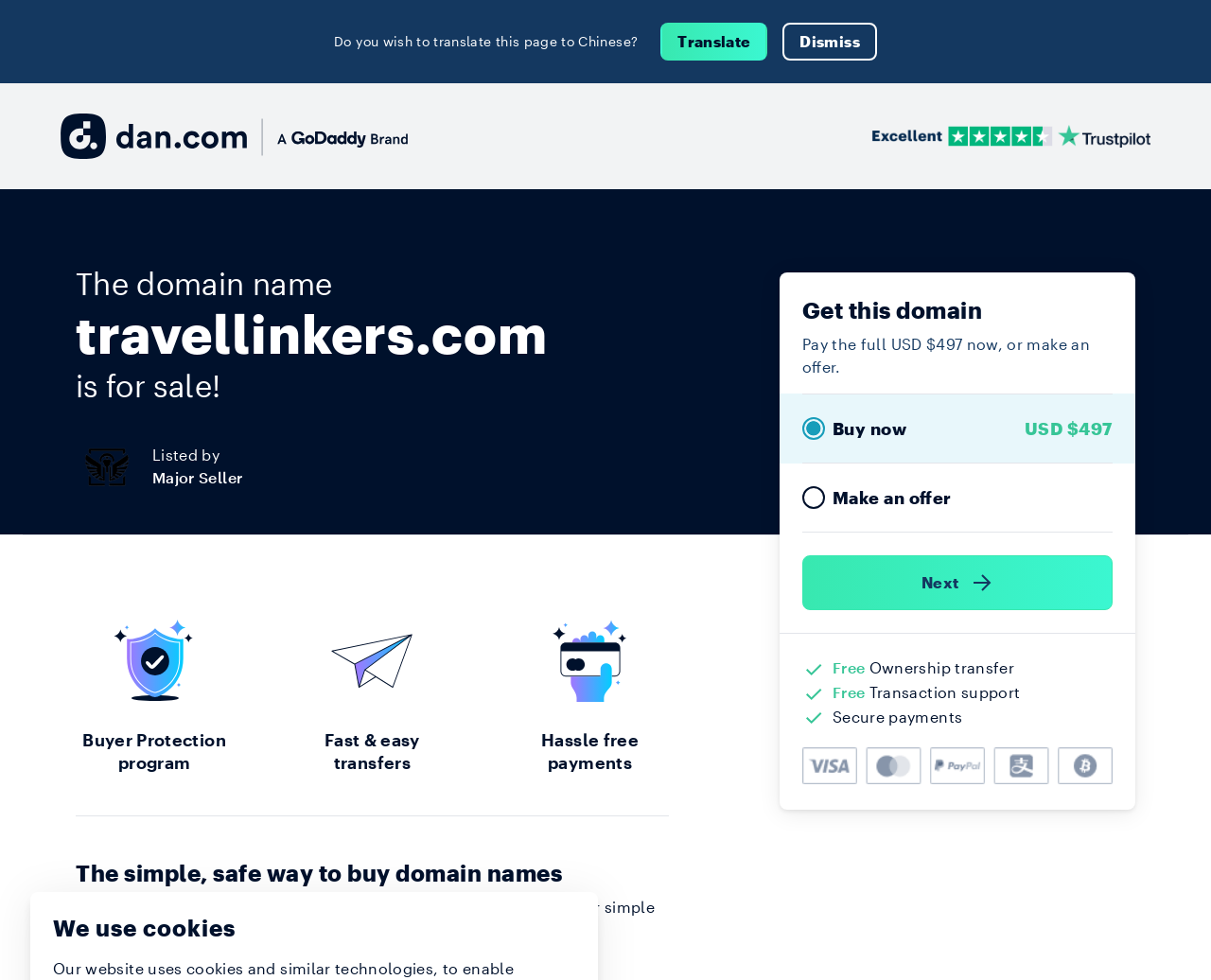What is the price to buy the domain now?
Kindly offer a detailed explanation using the data available in the image.

I found the heading 'USD $497' which is next to the 'Buy now' button, indicating that the price to buy the domain immediately is USD $497.